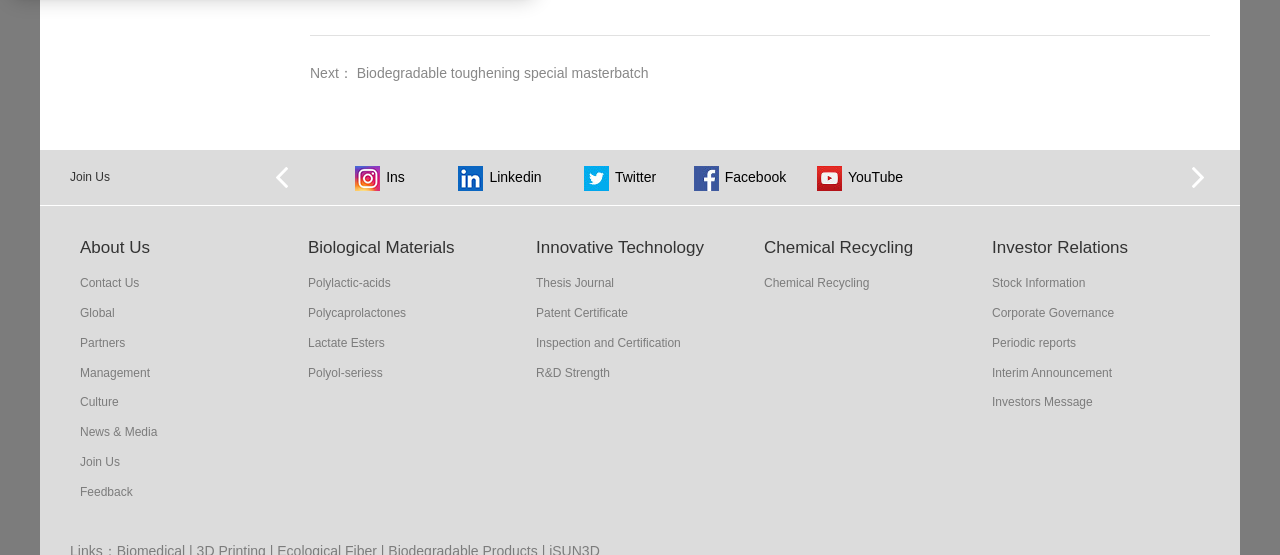Identify and provide the bounding box for the element described by: "Next： Biodegradable toughening special masterbatch".

[0.242, 0.06, 0.507, 0.089]